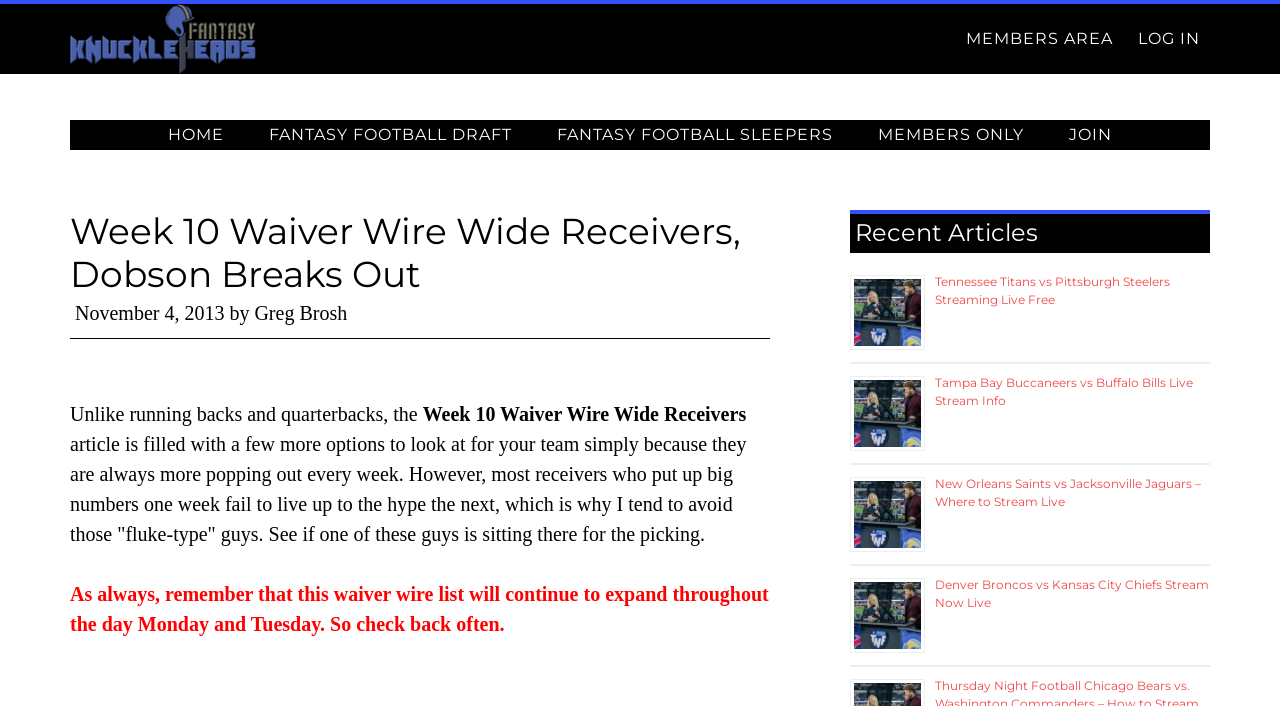Find the bounding box coordinates for the UI element that matches this description: "Fantasy Football Sleepers".

[0.42, 0.17, 0.666, 0.212]